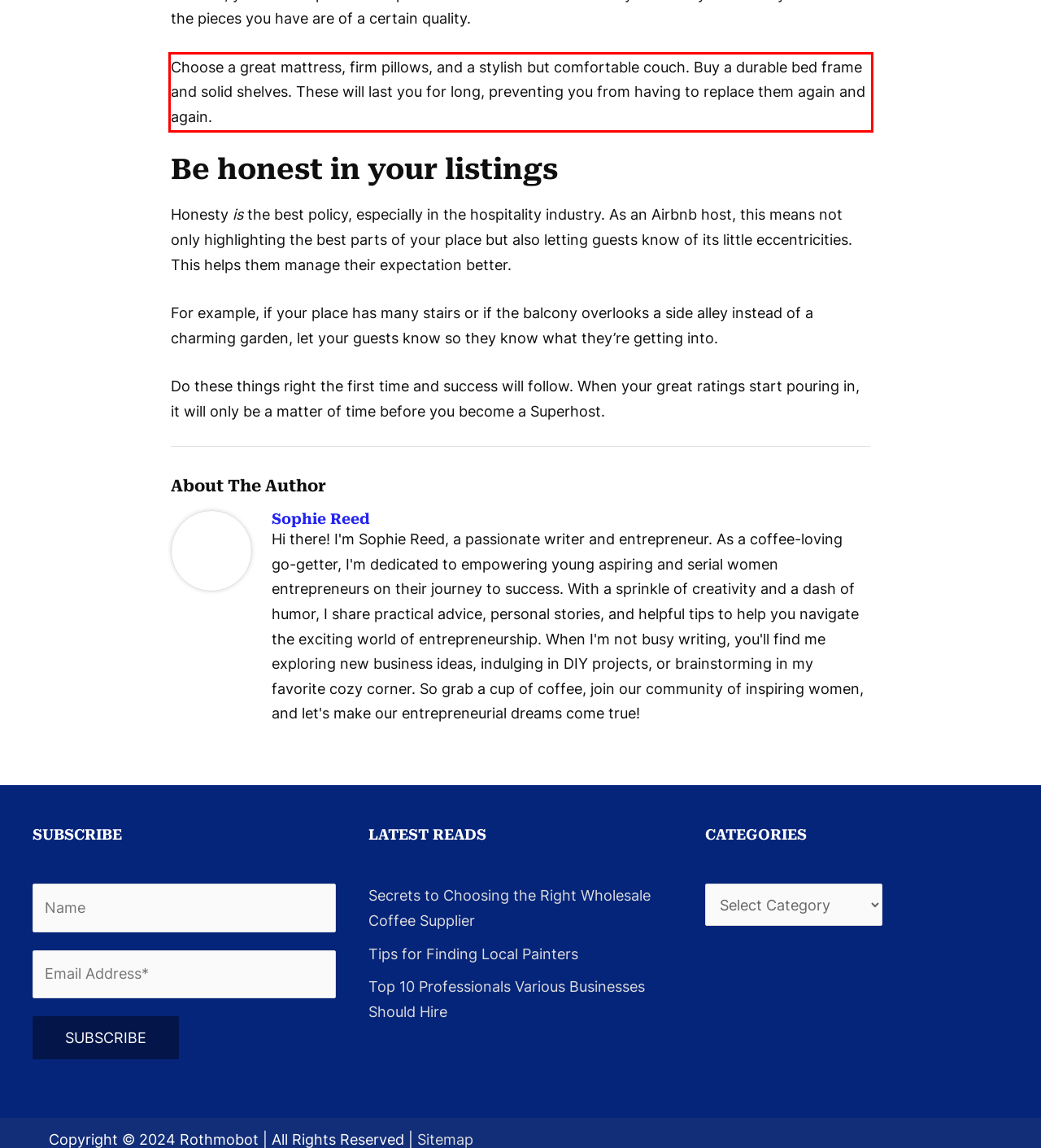You have a screenshot of a webpage with a UI element highlighted by a red bounding box. Use OCR to obtain the text within this highlighted area.

Choose a great mattress, firm pillows, and a stylish but comfortable couch. Buy a durable bed frame and solid shelves. These will last you for long, preventing you from having to replace them again and again.